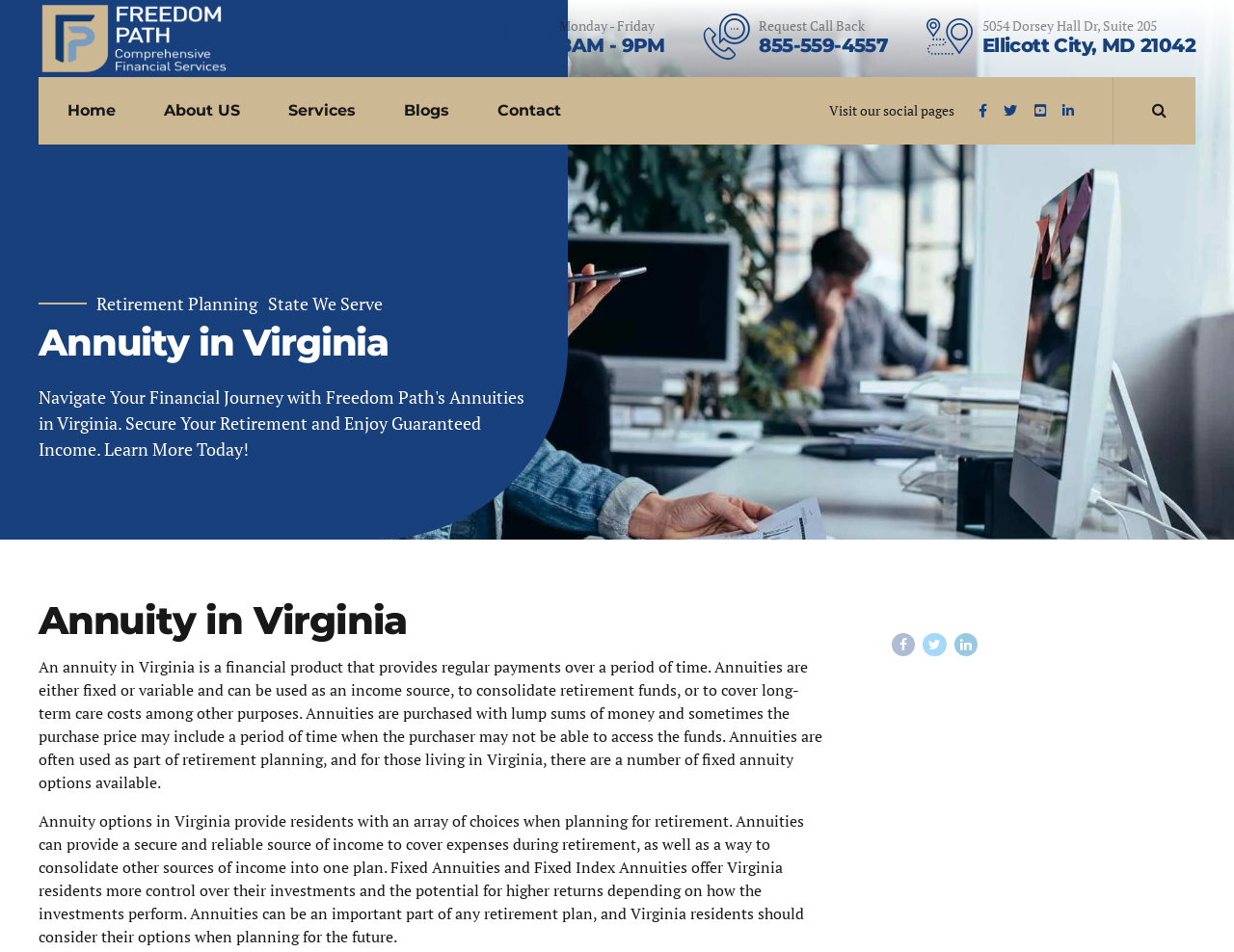Can you specify the bounding box coordinates for the region that should be clicked to fulfill this instruction: "Visit the 'About US' page".

[0.133, 0.081, 0.195, 0.152]